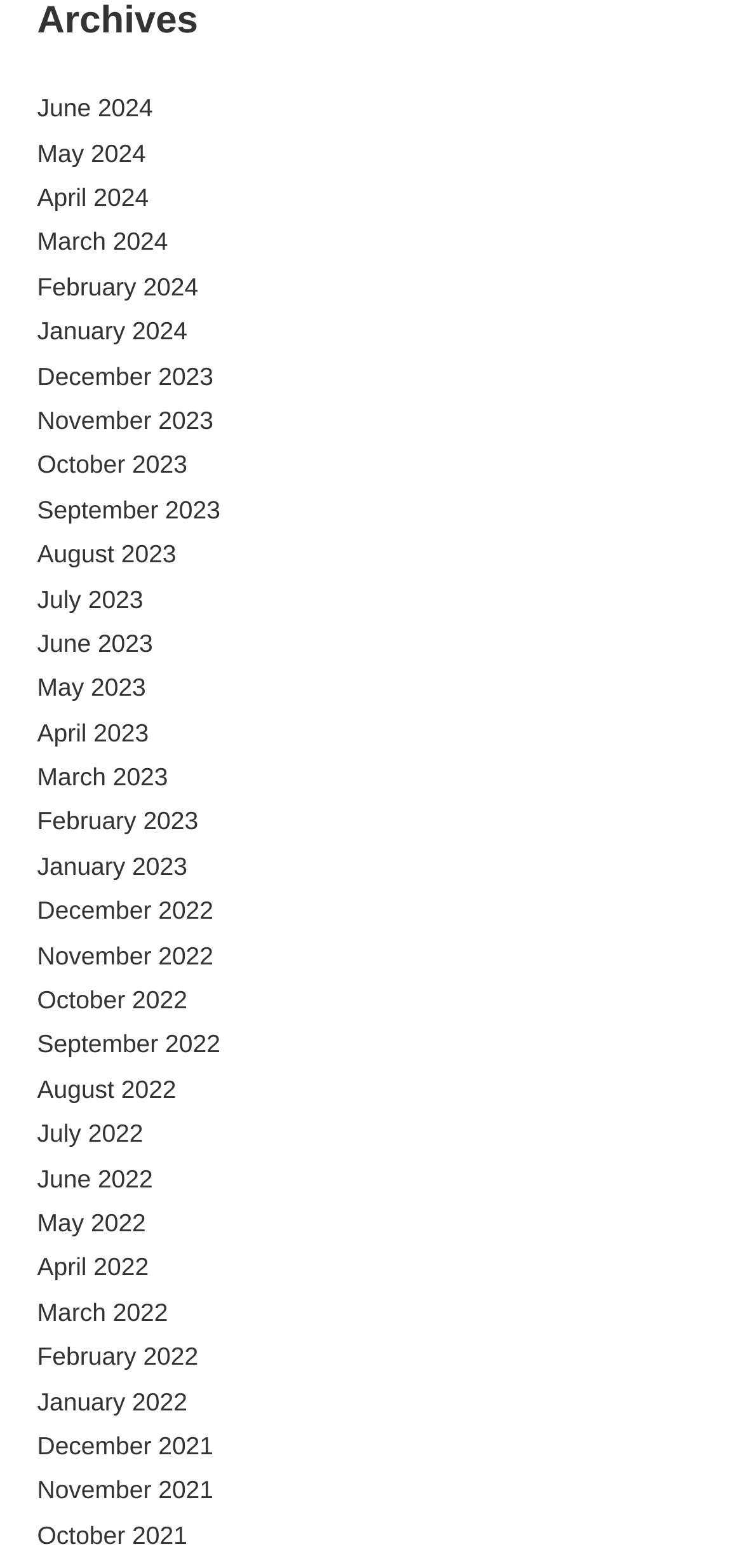Please answer the following question using a single word or phrase: 
What is the position of the 'Categories' heading?

Bottom